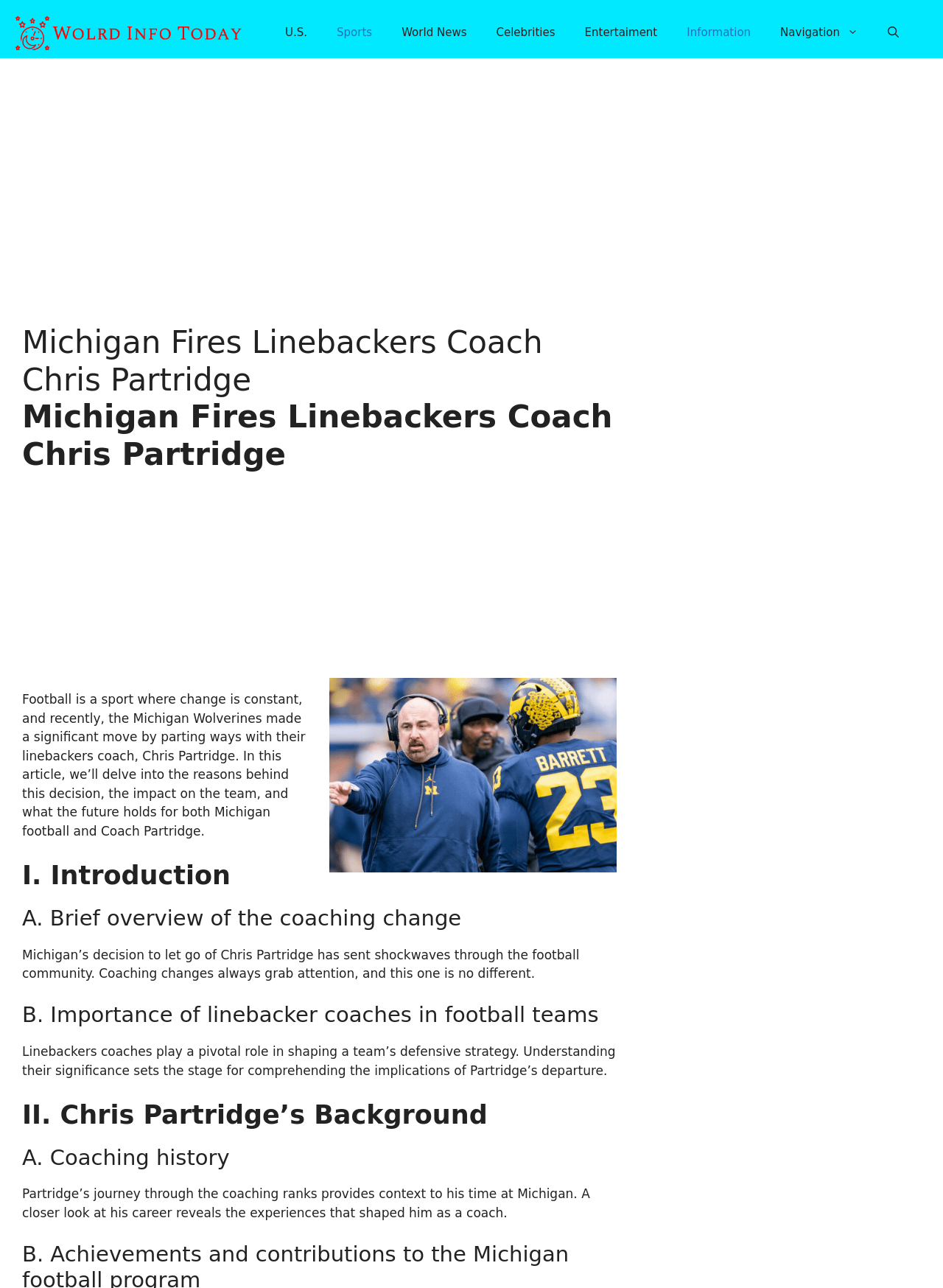Determine the bounding box coordinates for the region that must be clicked to execute the following instruction: "Open search".

[0.926, 0.015, 0.969, 0.035]